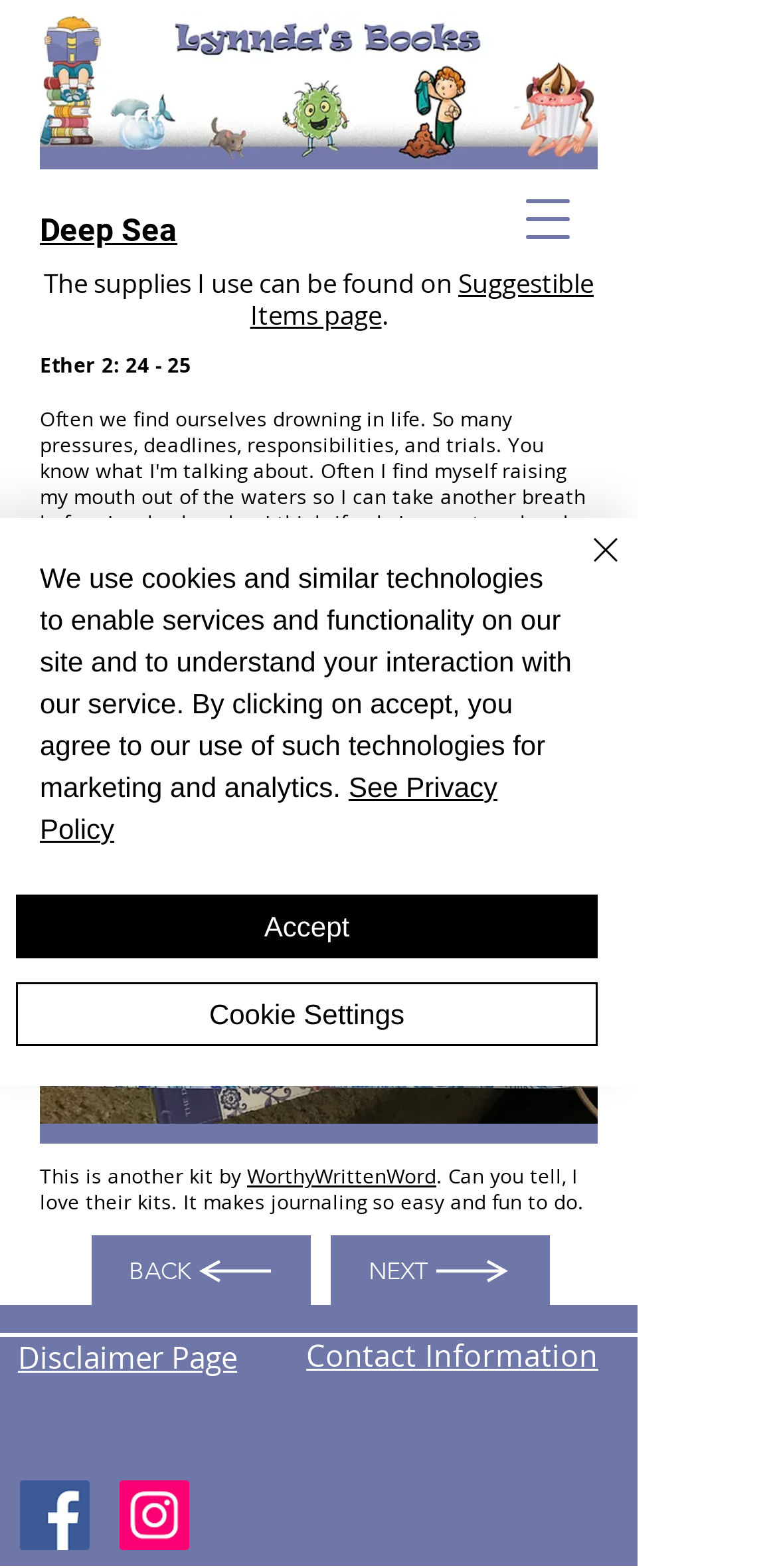Could you determine the bounding box coordinates of the clickable element to complete the instruction: "Check the 'Disclaimer Page'"? Provide the coordinates as four float numbers between 0 and 1, i.e., [left, top, right, bottom].

[0.023, 0.853, 0.336, 0.878]